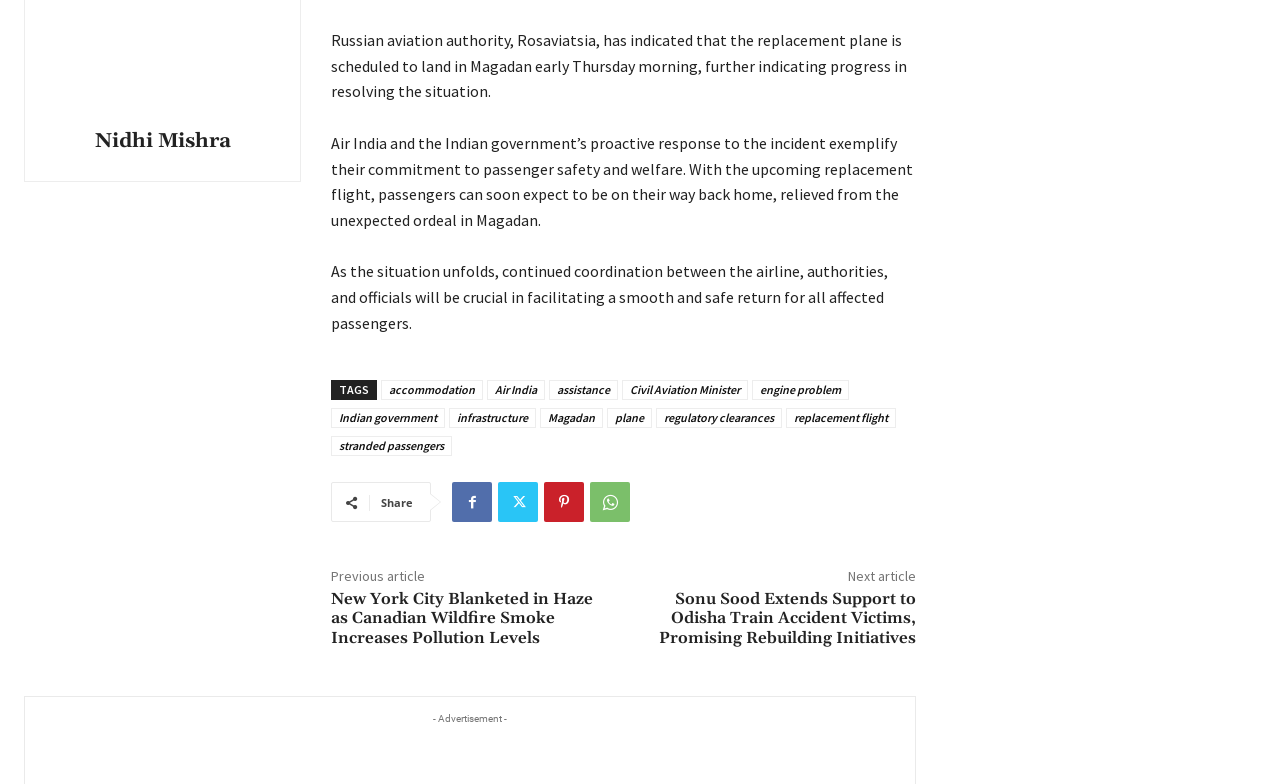Please identify the bounding box coordinates of the region to click in order to complete the task: "Read the next article". The coordinates must be four float numbers between 0 and 1, specified as [left, top, right, bottom].

[0.662, 0.723, 0.716, 0.746]